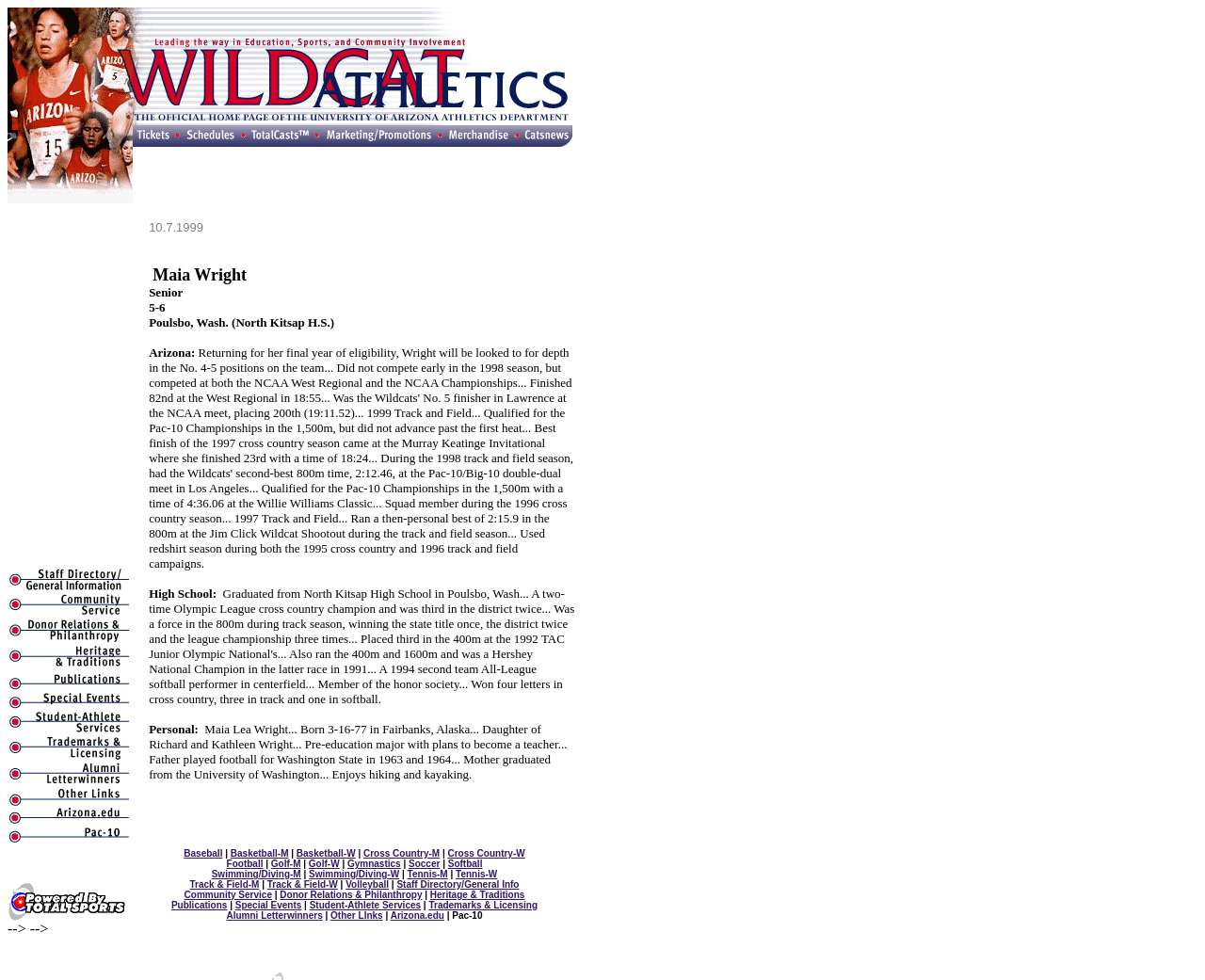What is Maia Wright's height?
Answer the question with a single word or phrase by looking at the picture.

5-6